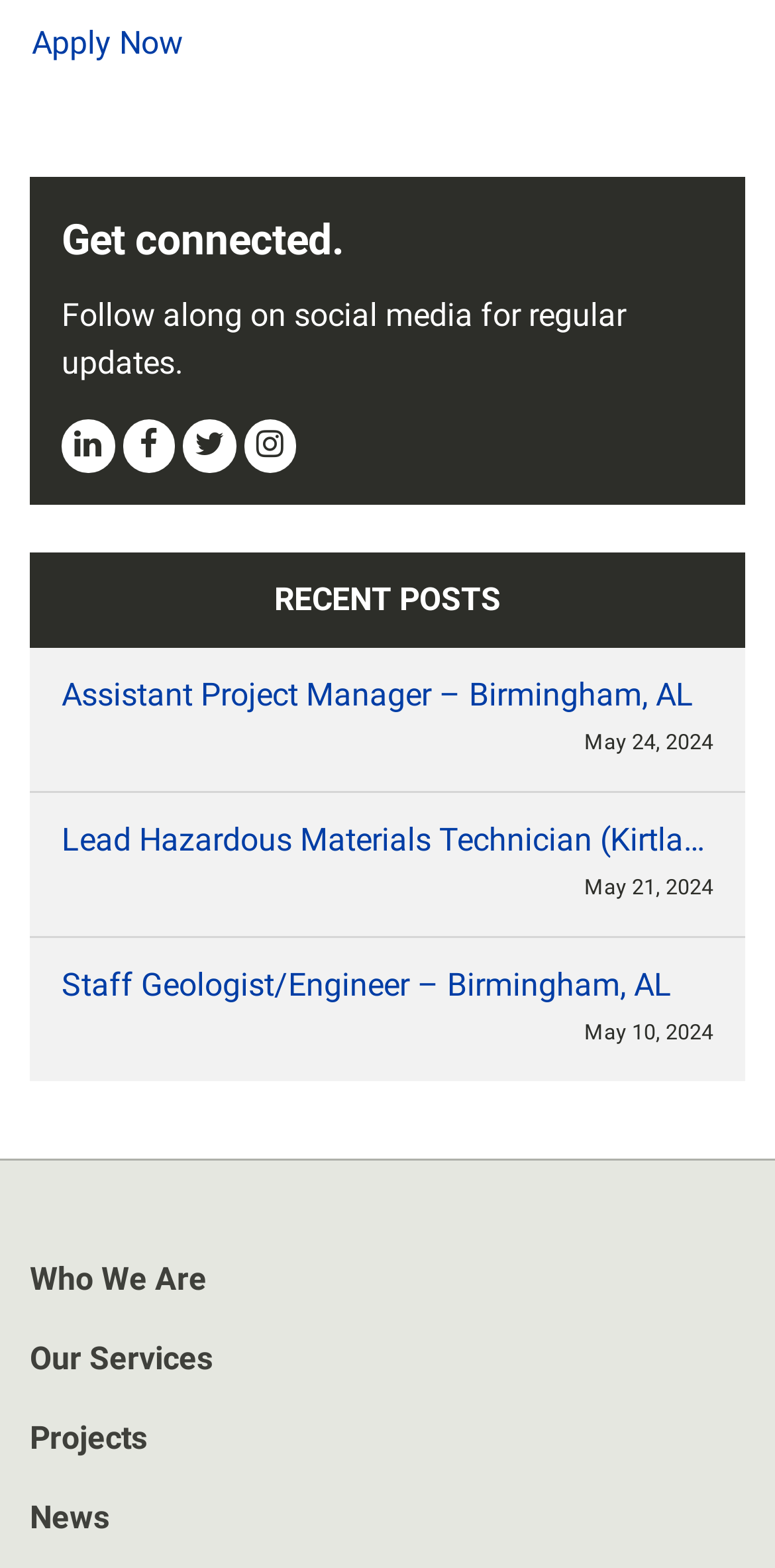Show me the bounding box coordinates of the clickable region to achieve the task as per the instruction: "View recent post about Assistant Project Manager".

[0.079, 0.428, 0.921, 0.459]